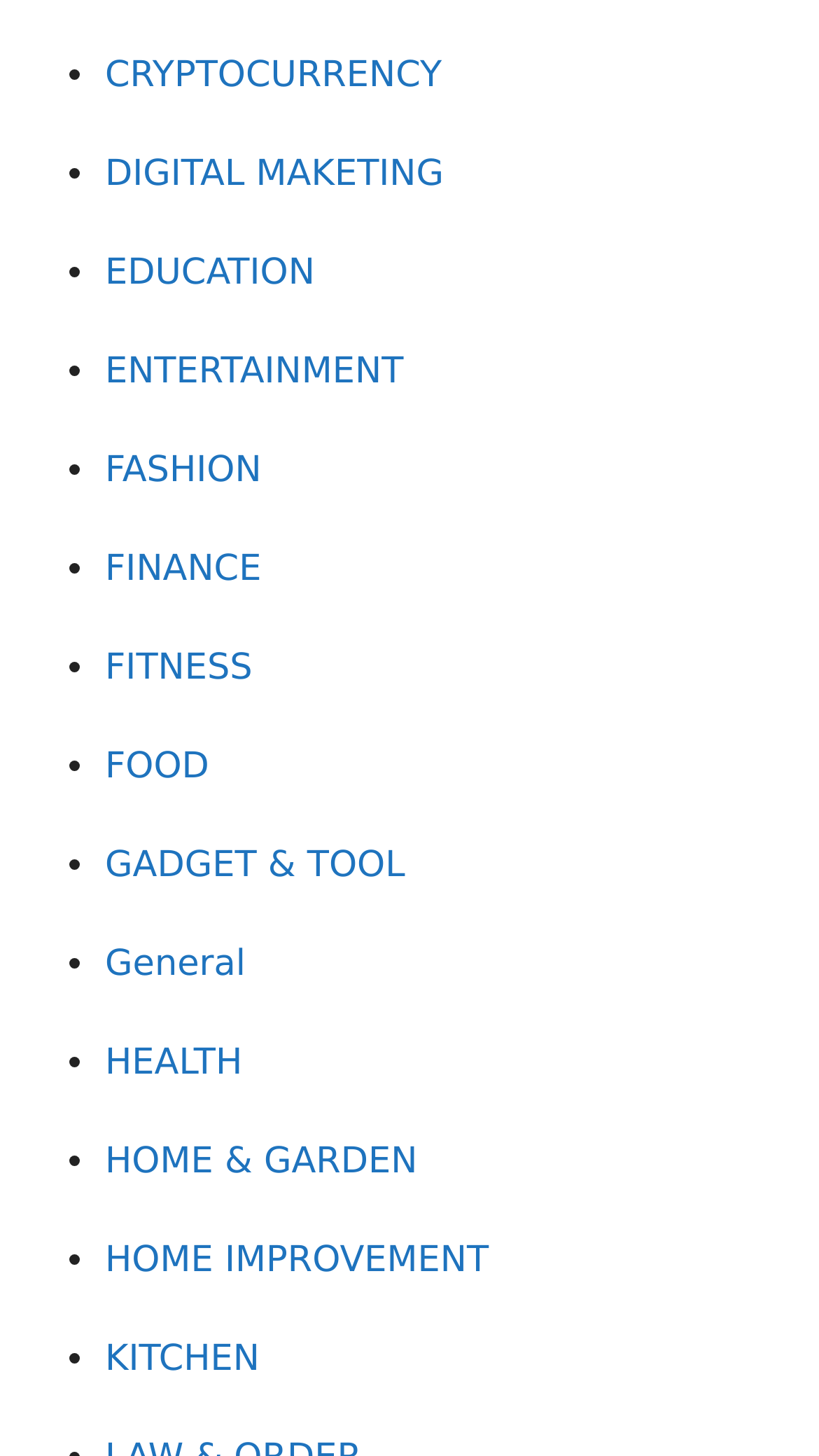Locate the bounding box coordinates of the segment that needs to be clicked to meet this instruction: "Explore DIGITAL MARKETING".

[0.128, 0.103, 0.764, 0.159]